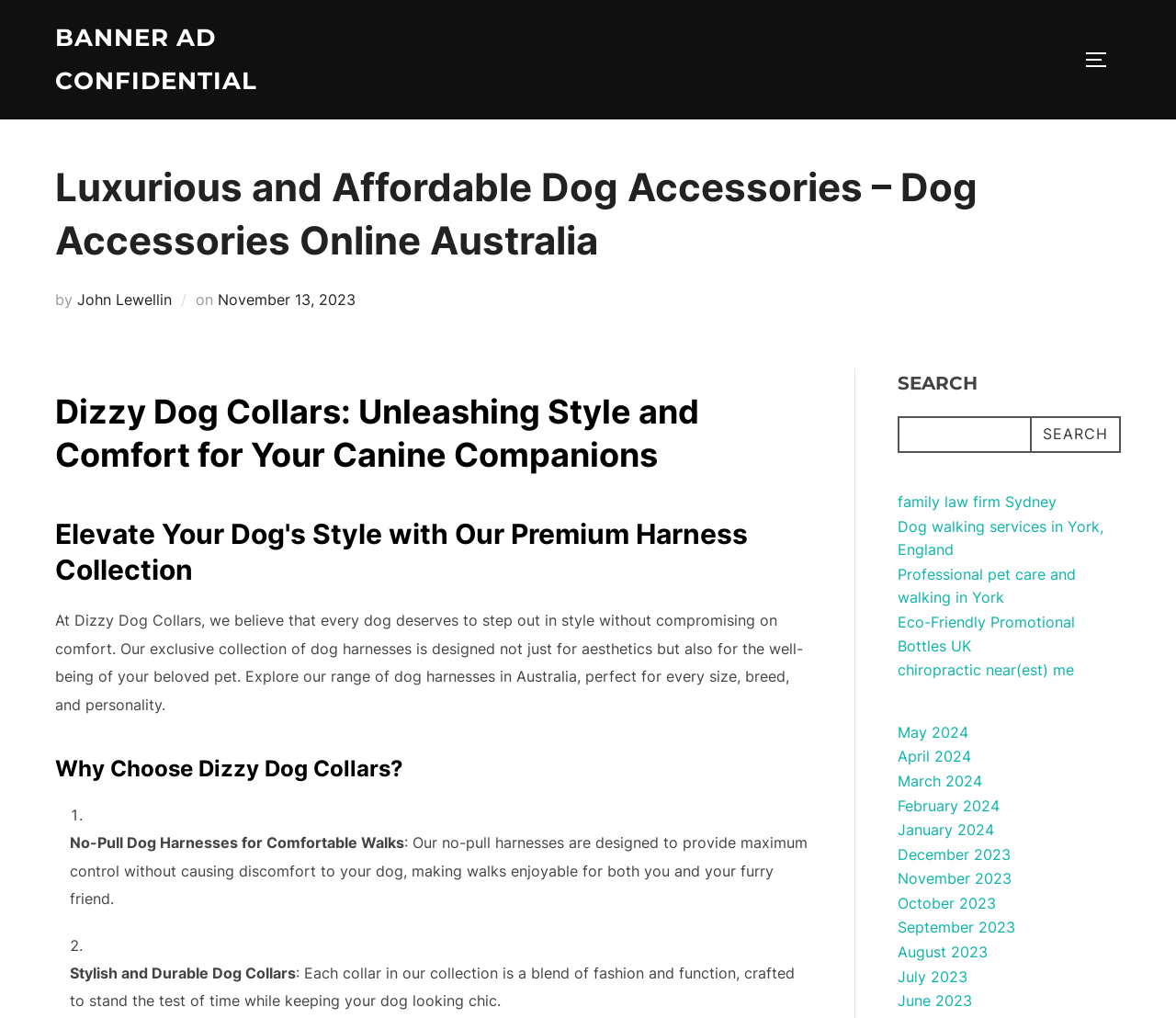Determine the bounding box coordinates of the clickable area required to perform the following instruction: "Read the article about Dizzy Dog Collars". The coordinates should be represented as four float numbers between 0 and 1: [left, top, right, bottom].

[0.047, 0.384, 0.69, 0.468]